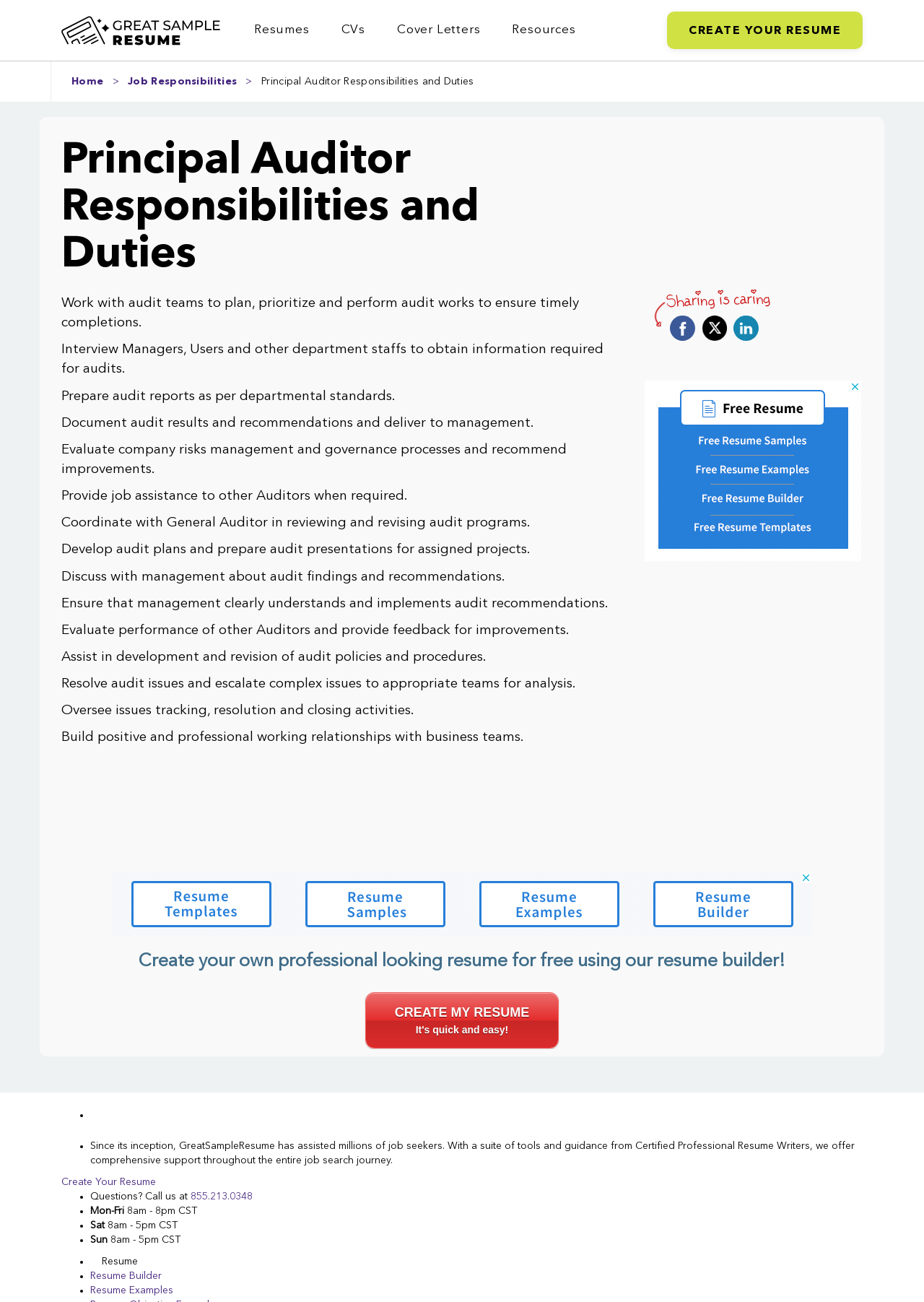Answer the question with a single word or phrase: 
What is the purpose of the 'CREATE YOUR RESUME' button?

To create a resume